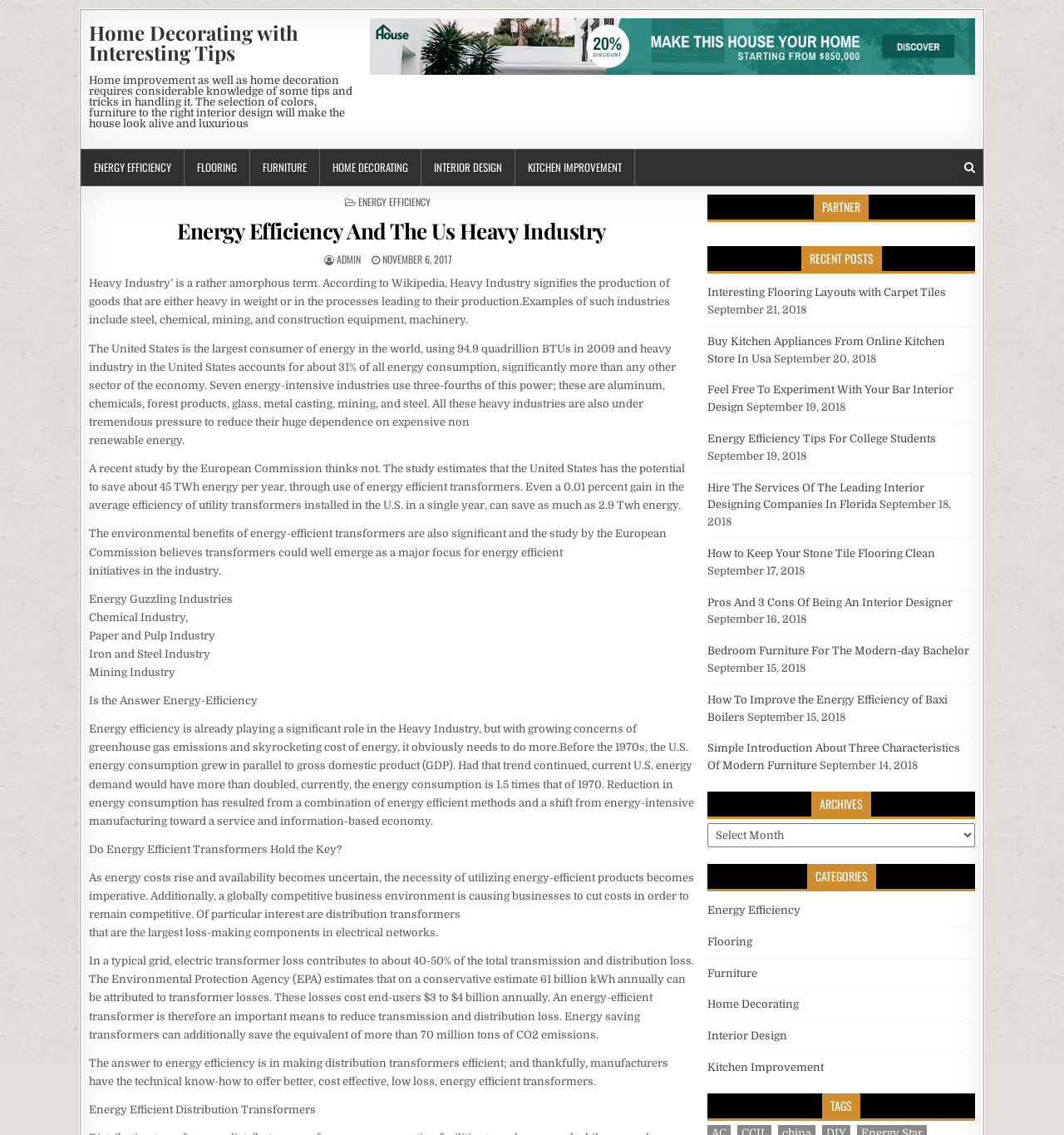How many categories are available on this website?
Answer the question with a single word or phrase derived from the image.

6